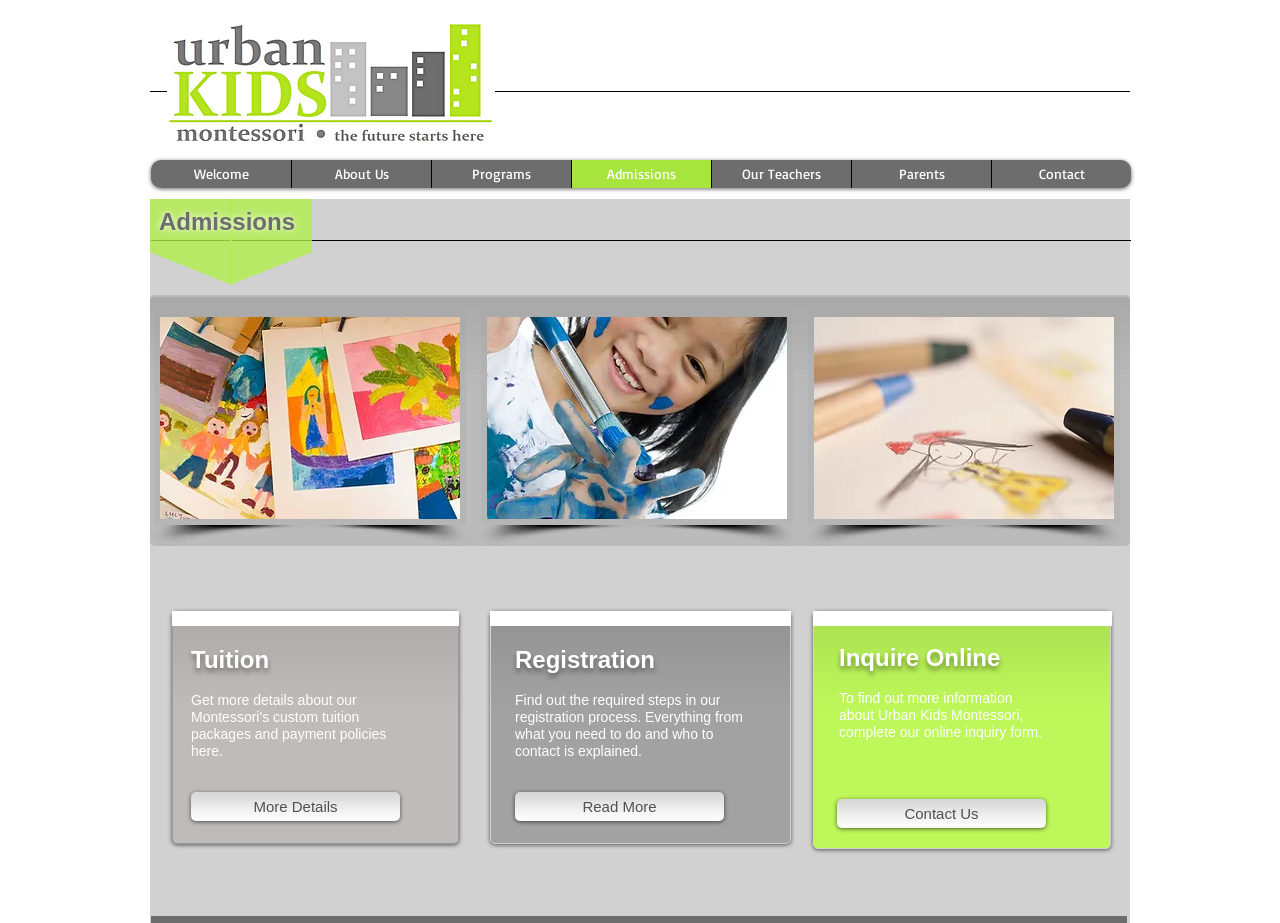Give a concise answer using one word or a phrase to the following question:
How many links are there in the 'Admissions' section?

3